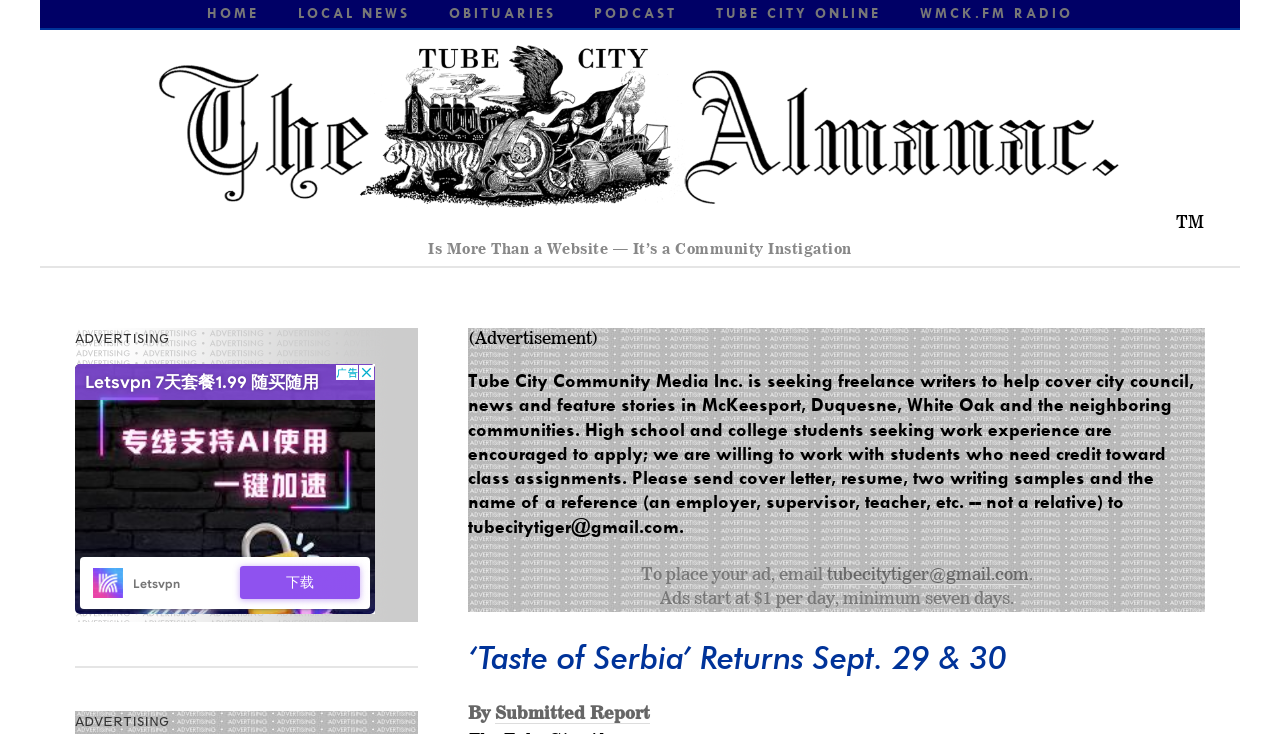What is the purpose of the email address tubecitytiger@gmail.com?
With the help of the image, please provide a detailed response to the question.

The webpage mentions that the email address tubecitytiger@gmail.com can be used to place ads, as well as to apply for freelance writing positions, by sending a cover letter, resume, and other required documents.